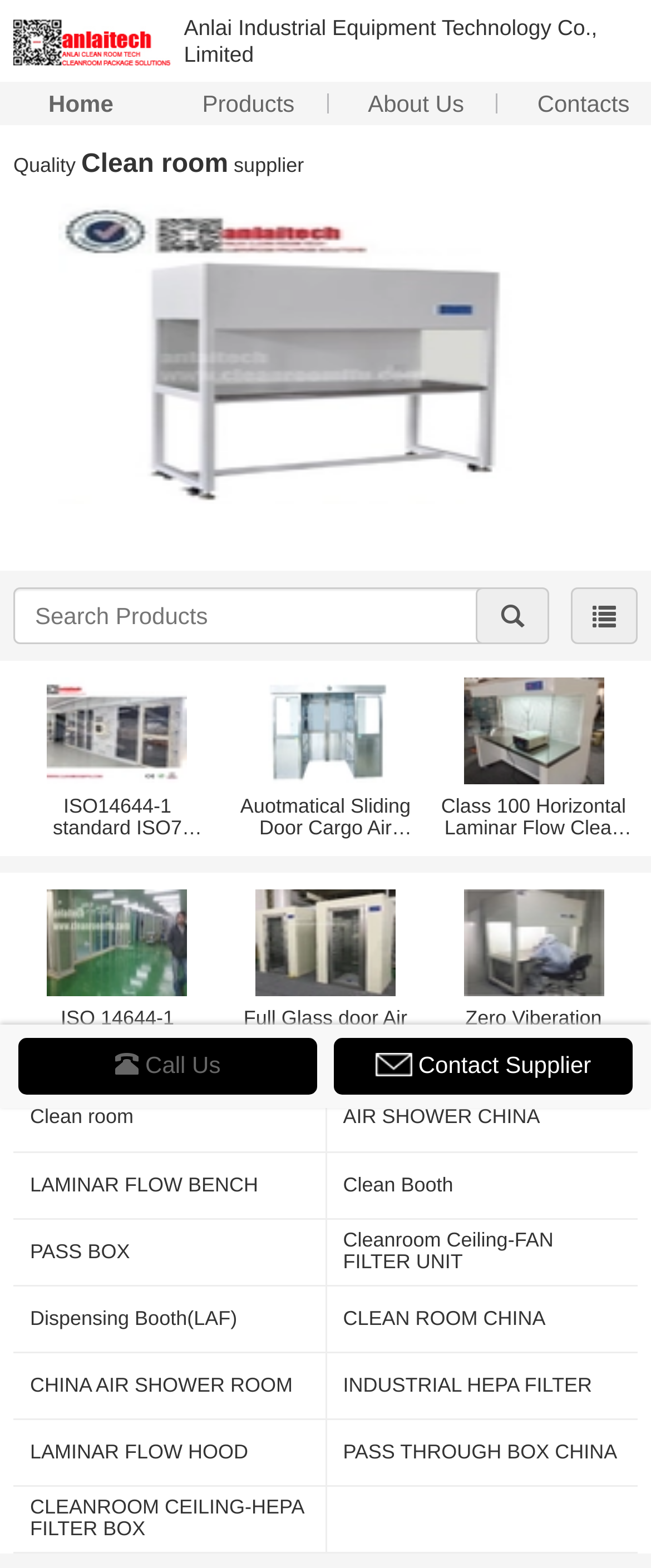Using the description "LAMINAR FLOW BENCH", predict the bounding box of the relevant HTML element.

[0.046, 0.749, 0.473, 0.763]